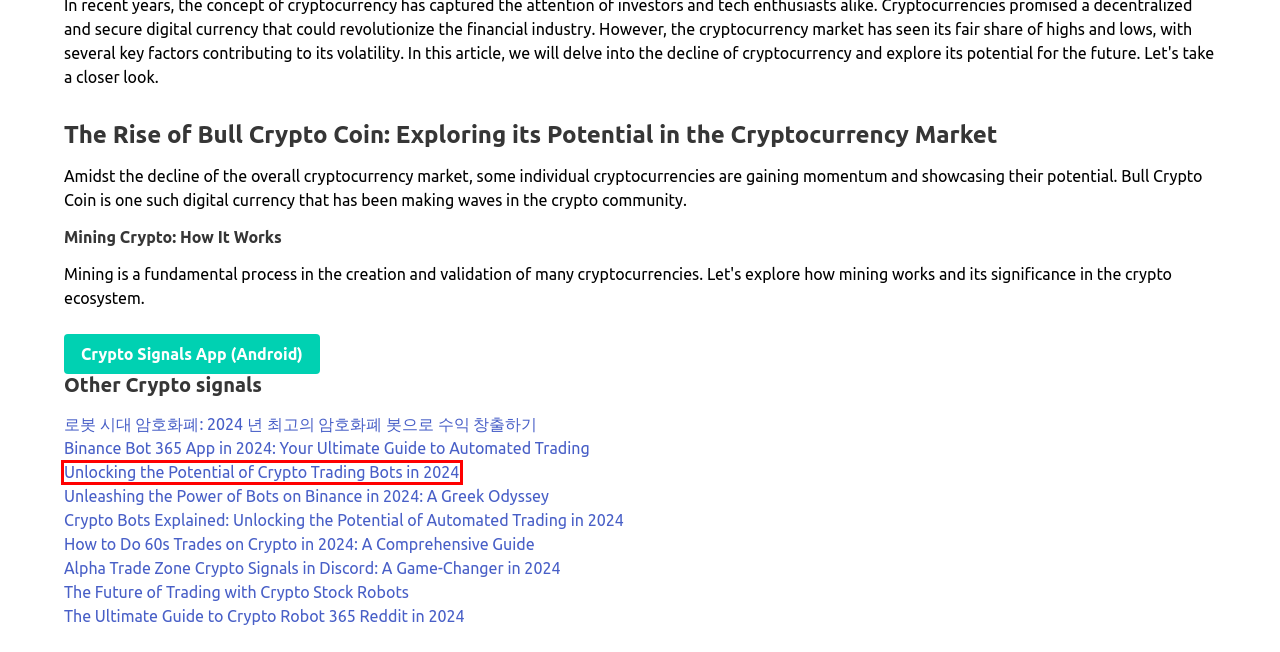Given a webpage screenshot with a red bounding box around a UI element, choose the webpage description that best matches the new webpage after clicking the element within the bounding box. Here are the candidates:
A. Alpha Trade Zone Crypto Signals in Discord: A Game-Changer in 2024
B. Crypto trade bot - crypto trade signals - crypto signals - crypto bot
C. 로봇 시대 암호화폐: 2024 년 최고의 암호화폐 봇으로 수익 창출하기
D. Unlocking the Potential of Crypto Trading Bots in 2024
E. The Ultimate Guide to Crypto Robot 365 Reddit in 2024
F. How to Do 60s Trades on Crypto in 2024: A Comprehensive Guide
G. Unleashing the Power of Bots on Binance in 2024: A Greek Odyssey
H. Binance Bot 365 App in 2024: Your Ultimate Guide to Automated Trading

D